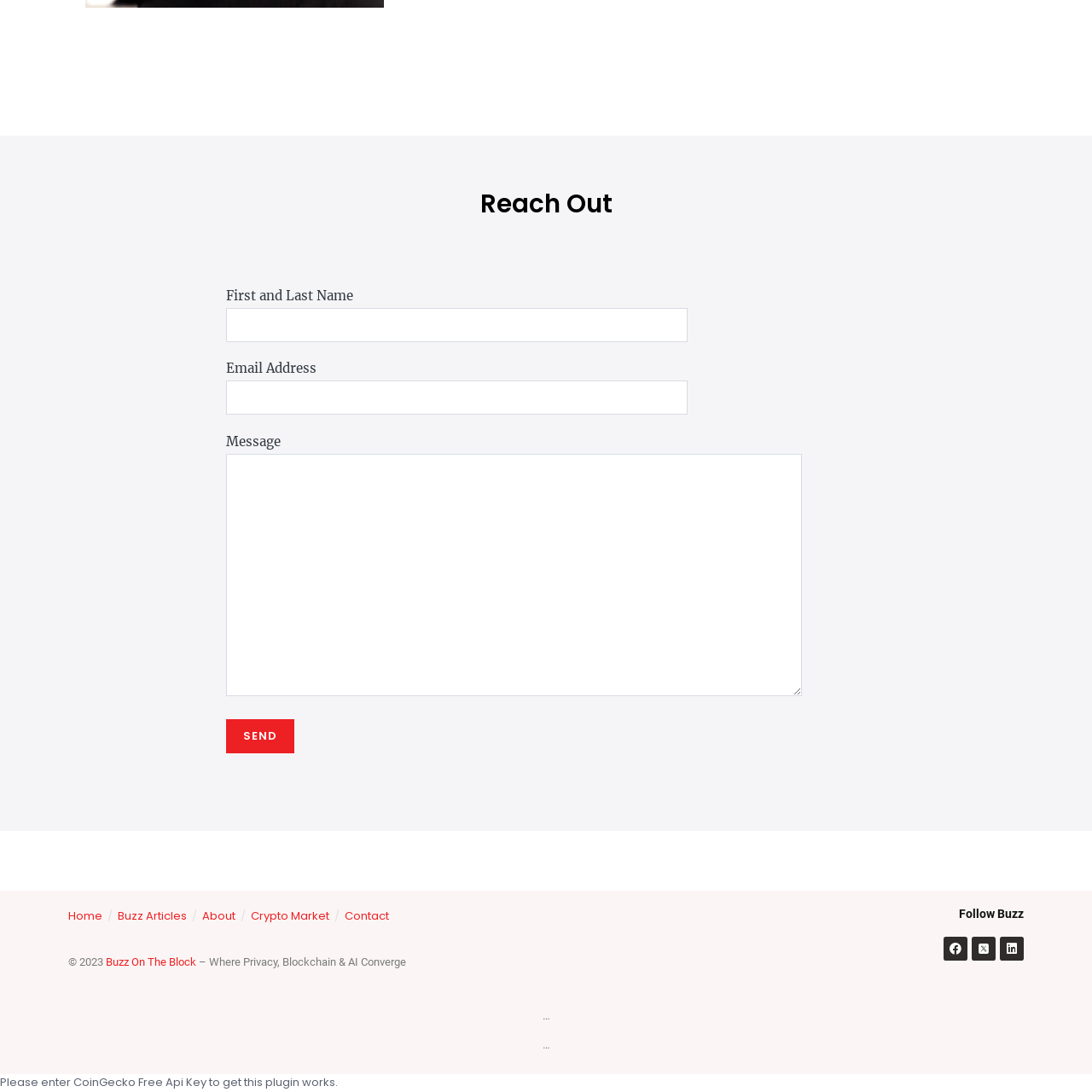Identify the bounding box coordinates of the clickable region necessary to fulfill the following instruction: "Click Send". The bounding box coordinates should be four float numbers between 0 and 1, i.e., [left, top, right, bottom].

[0.207, 0.659, 0.27, 0.69]